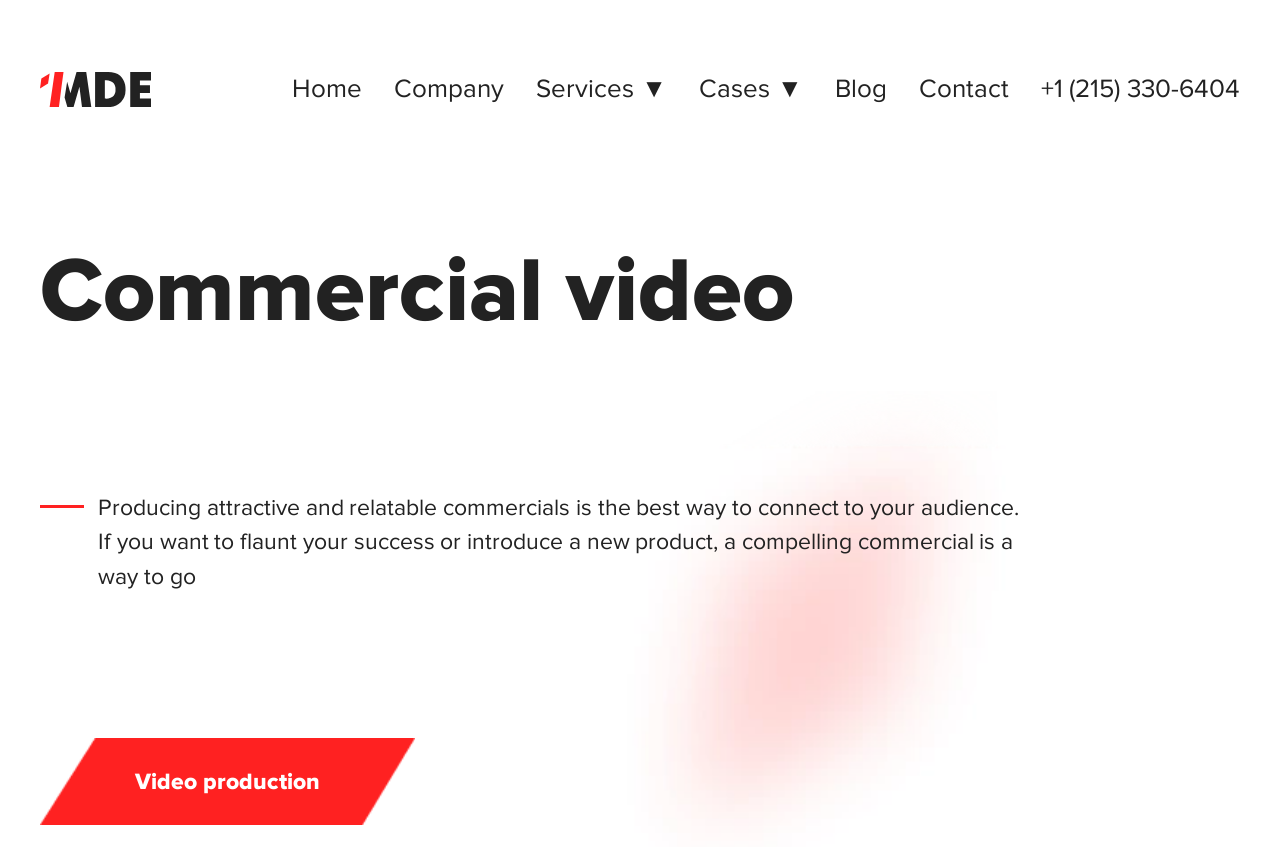Identify the bounding box for the UI element specified in this description: "+1 (215) 330-6404". The coordinates must be four float numbers between 0 and 1, formatted as [left, top, right, bottom].

[0.813, 0.087, 0.968, 0.124]